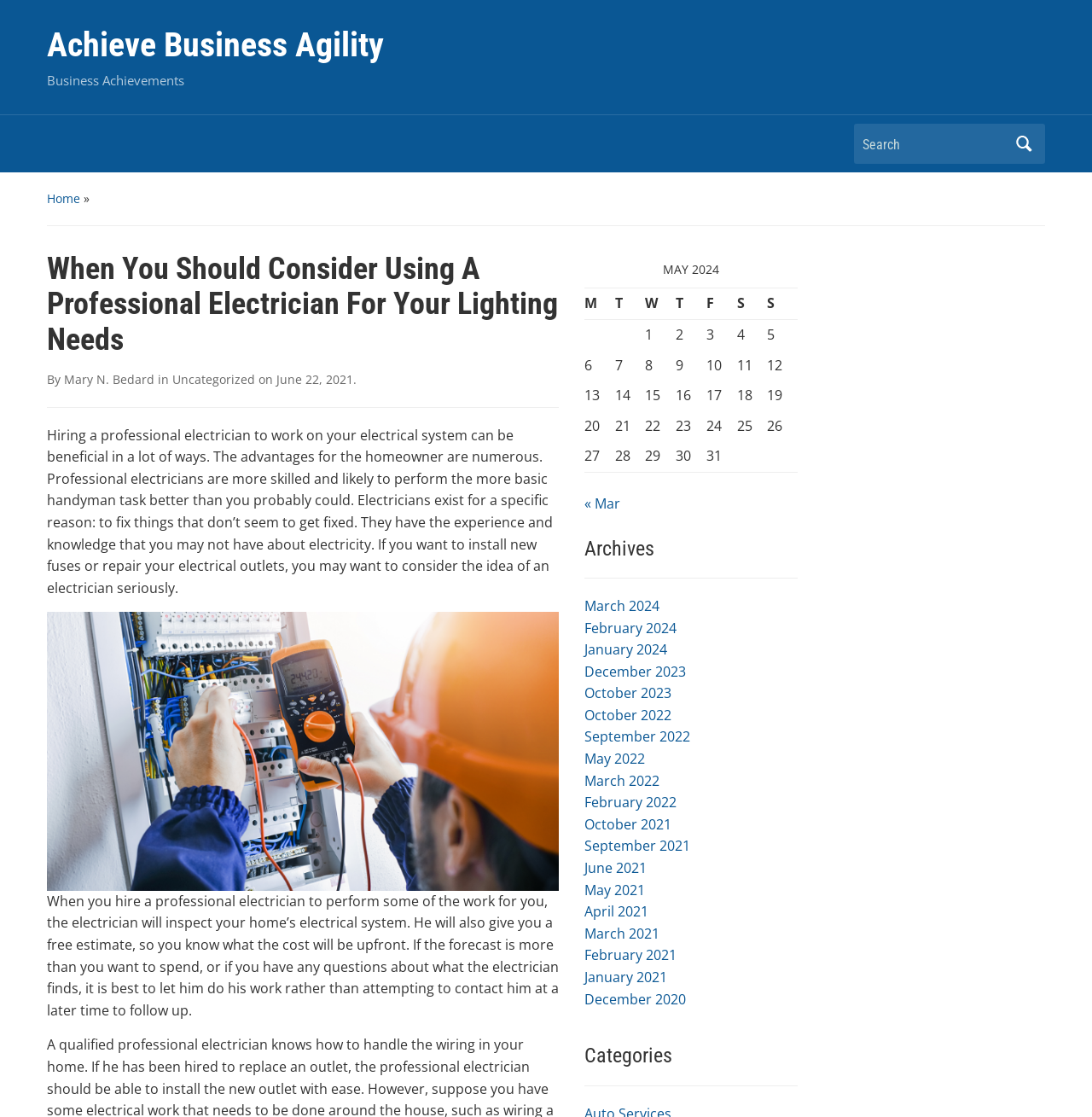Describe every aspect of the webpage in a detailed manner.

This webpage is about the benefits of hiring a professional electrician for lighting needs. At the top, there is a heading "Achieve Business Agility" and a link with the same text. Below it, there is a search bar with a textbox and a search button. To the right of the search bar, there is a link "Home" followed by a right arrow symbol.

The main content of the webpage starts with a heading "When You Should Consider Using A Professional Electrician For Your Lighting Needs" followed by the author's name "Mary N. Bedard" and the date "June 22, 2021". The article discusses the advantages of hiring a professional electrician, including their expertise and ability to perform tasks better than a homeowner. It also mentions that electricians can inspect the home's electrical system and provide a free estimate.

Below the article, there is an image related to electricians. Further down, there is a table with a calendar for May 2024, showing the days of the week and the dates. Below the table, there are links to previous and next months.

On the right side of the webpage, there is a section with a heading "Archives" and links to various months and years, including March 2024, February 2024, and others.